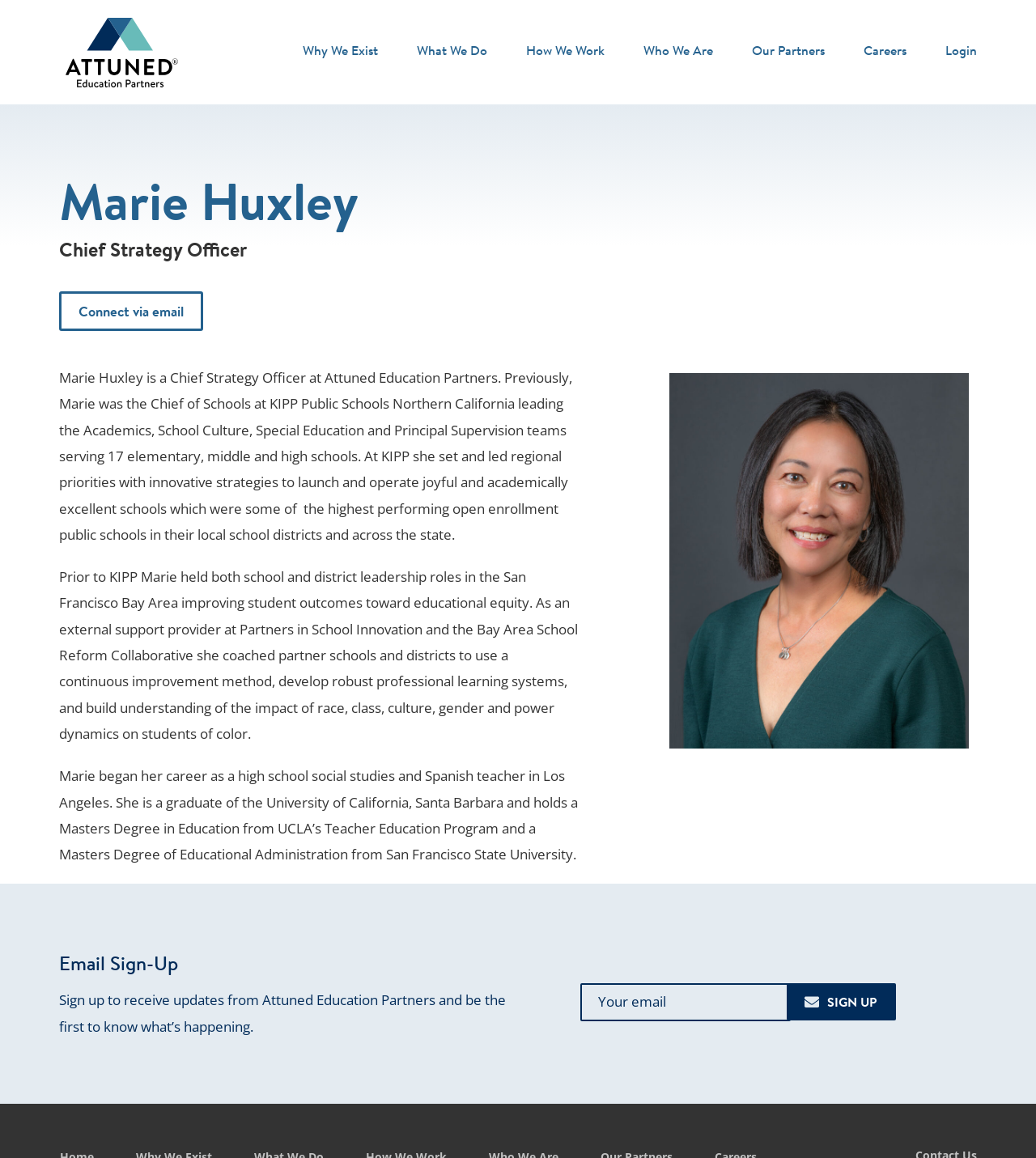Please find the bounding box for the UI component described as follows: "Our Partners".

[0.707, 0.0, 0.814, 0.09]